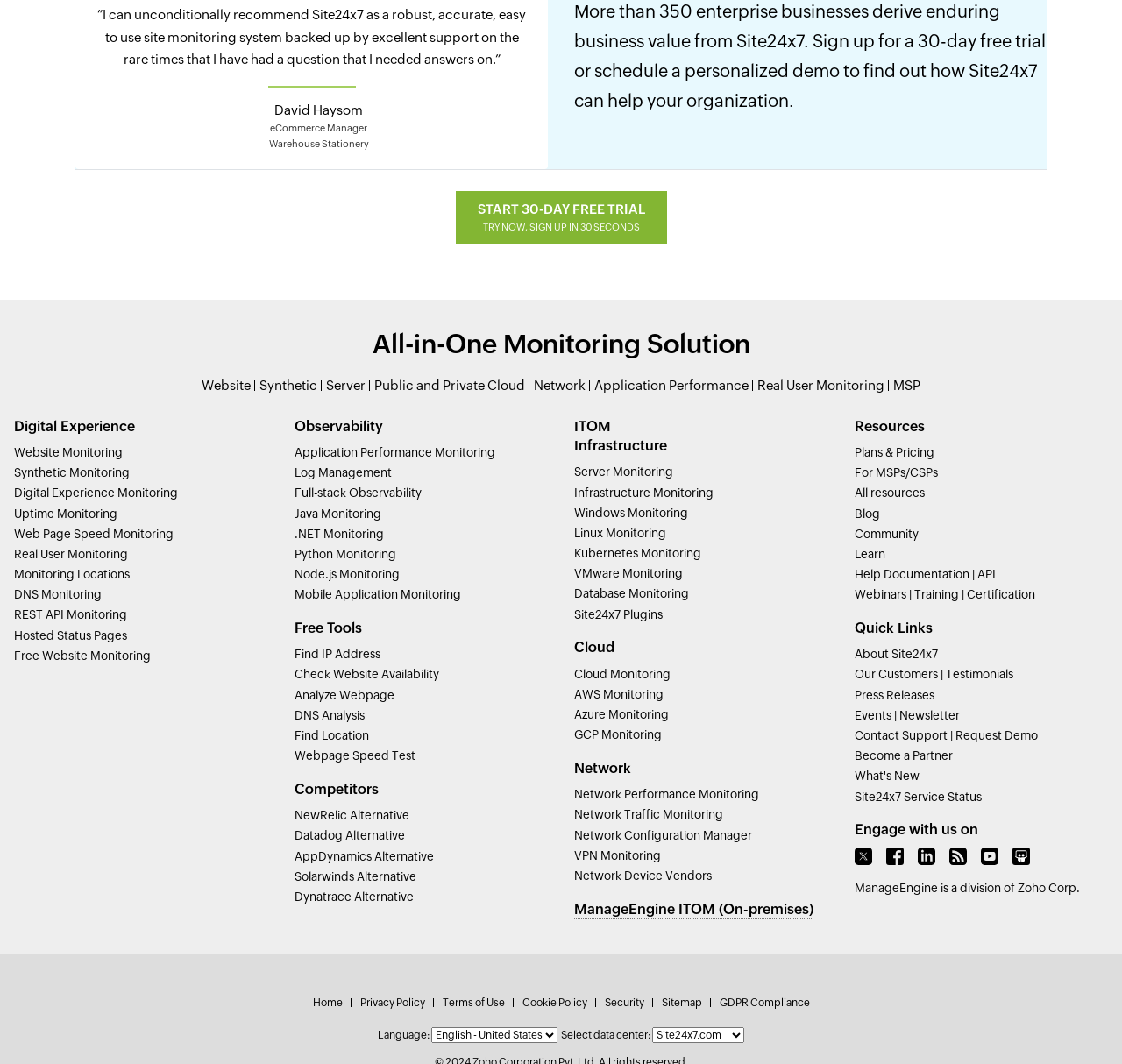Provide the bounding box coordinates of the HTML element described by the text: "Synthetic Monitoring". The coordinates should be in the format [left, top, right, bottom] with values between 0 and 1.

[0.012, 0.438, 0.116, 0.451]